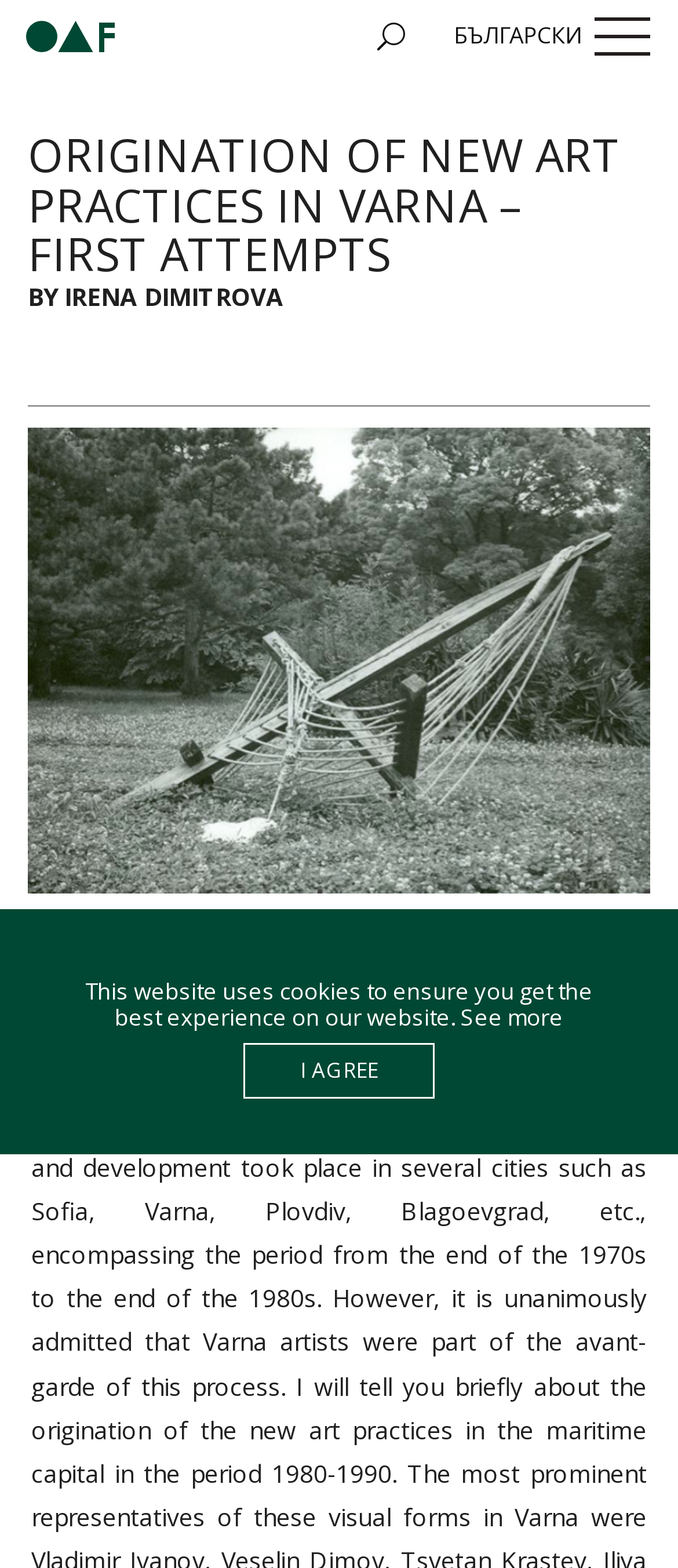What is the topic of the article?
Please ensure your answer to the question is detailed and covers all necessary aspects.

I found the topic of the article by looking at the header section of the webpage, where it says 'ORIGINATION OF NEW ART PRACTICES IN VARNA – FIRST ATTEMPTS'. This suggests that the article is about the origins of new art practices in Varna.